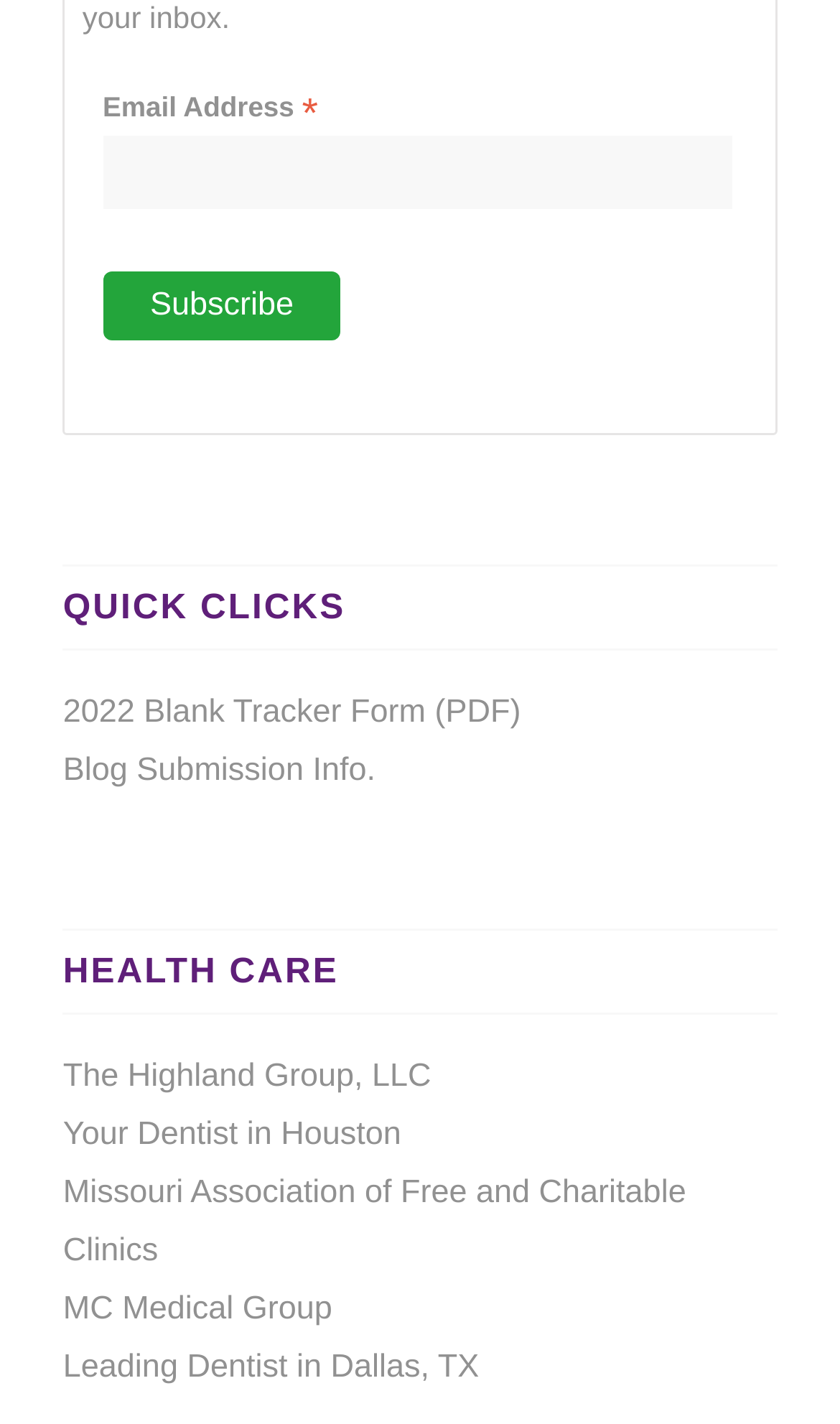Please predict the bounding box coordinates of the element's region where a click is necessary to complete the following instruction: "Read Blog Submission Info". The coordinates should be represented by four float numbers between 0 and 1, i.e., [left, top, right, bottom].

[0.075, 0.528, 0.447, 0.554]